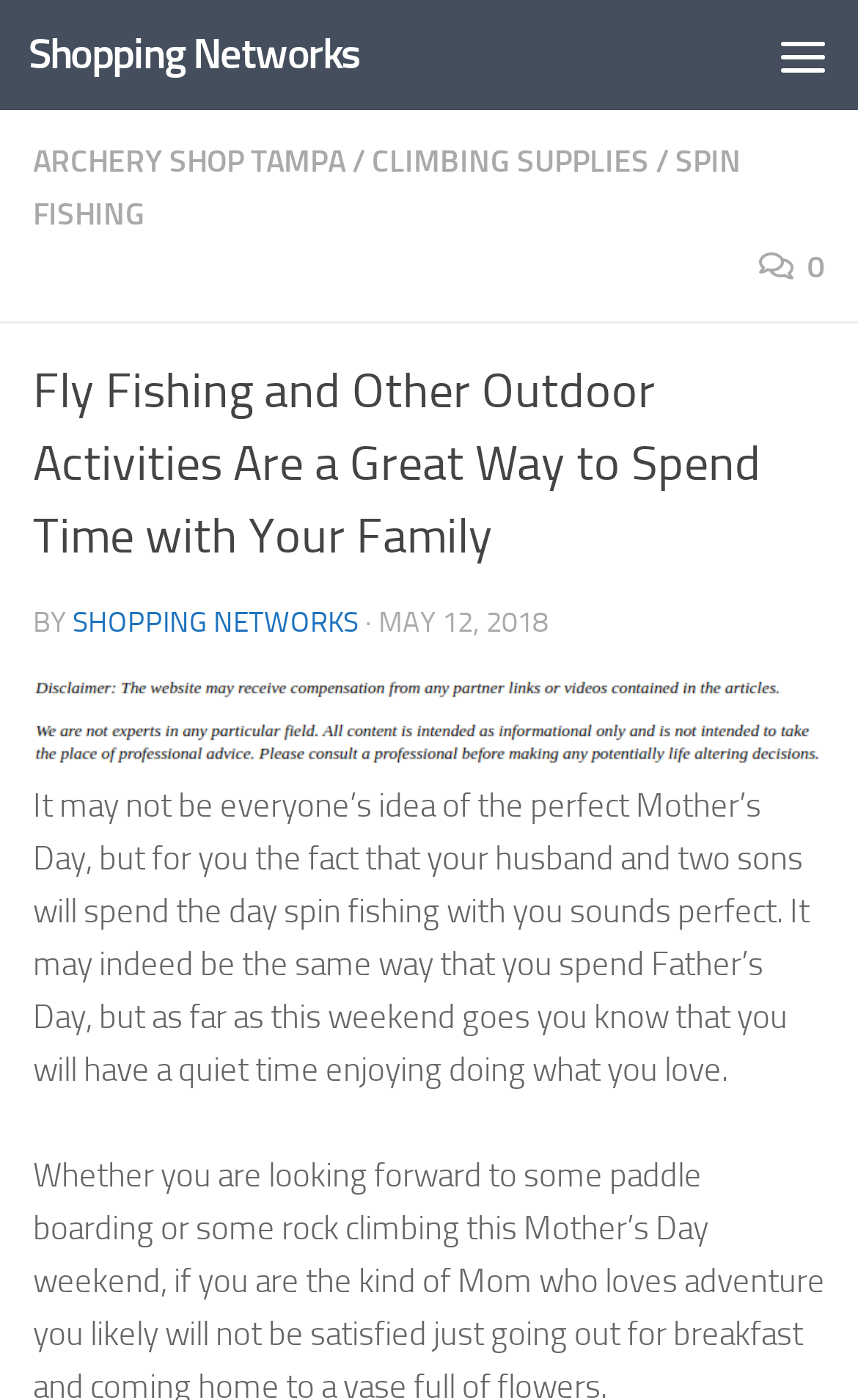What is the position of the 'Menu' button?
Using the information from the image, answer the question thoroughly.

I determined the position of the 'Menu' button by analyzing the bounding box coordinates of the element, specifically [0.872, 0.0, 1.0, 0.079], which indicates that the button is located at the top right corner of the webpage.